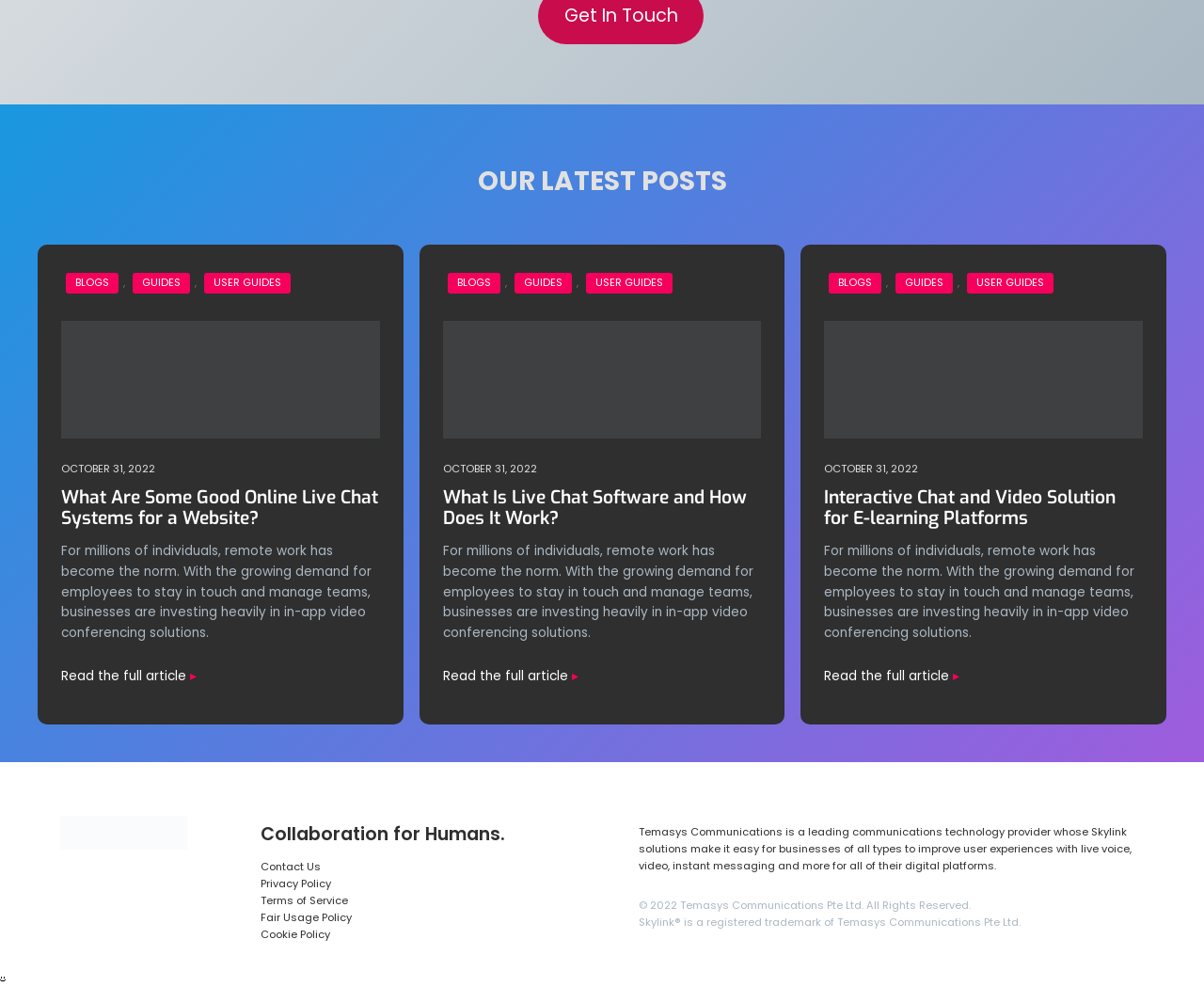Please find the bounding box for the UI component described as follows: "Narwhal Bluetooth Speaker".

None